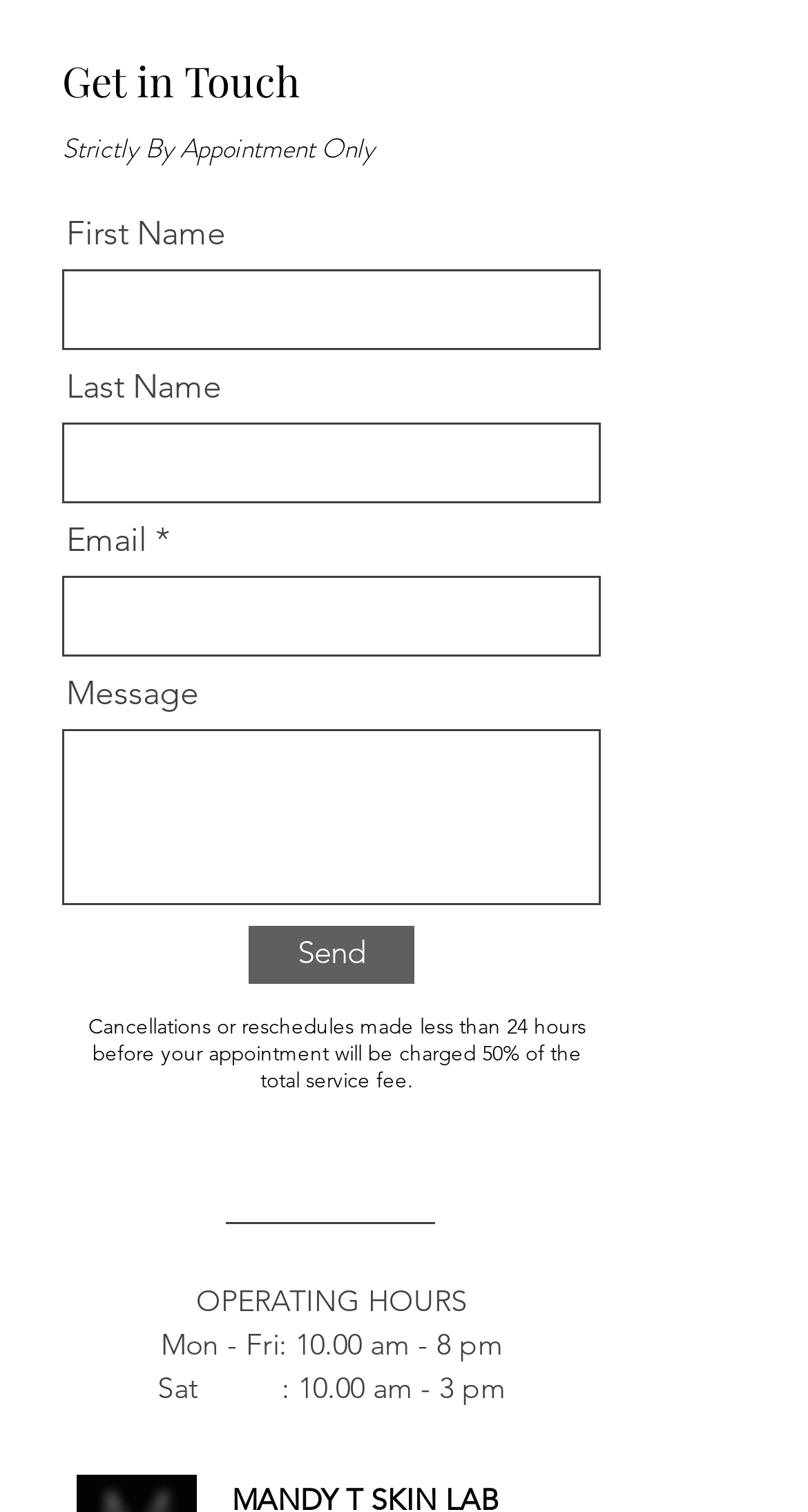Provide the bounding box coordinates for the specified HTML element described in this description: "+1 866 653-6233". The coordinates should be four float numbers ranging from 0 to 1, in the format [left, top, right, bottom].

None